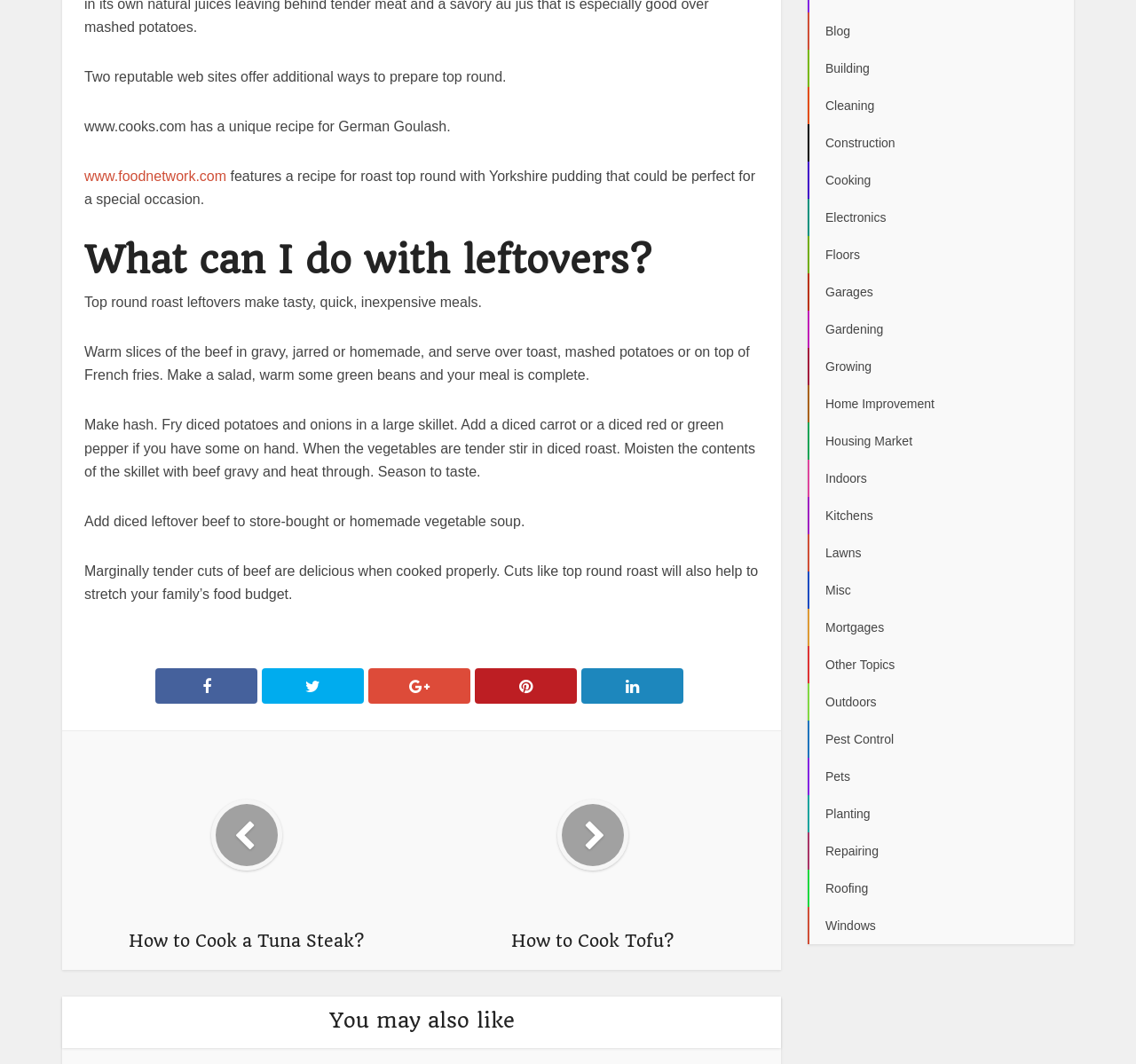Locate the bounding box coordinates of the area that needs to be clicked to fulfill the following instruction: "Visit the Blog page". The coordinates should be in the format of four float numbers between 0 and 1, namely [left, top, right, bottom].

[0.711, 0.012, 0.945, 0.047]